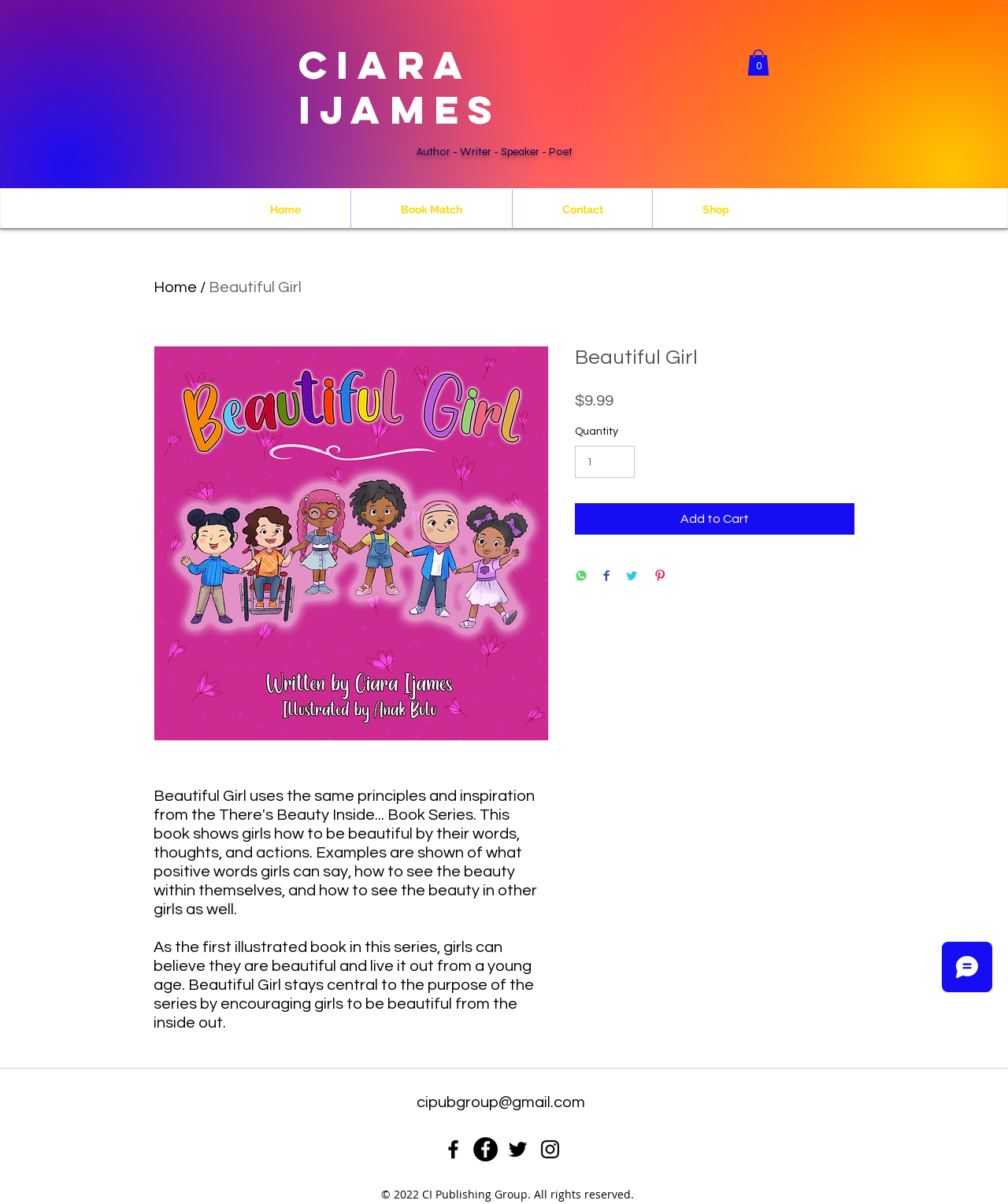What is the name of the publishing group?
Refer to the screenshot and deliver a thorough answer to the question presented.

I found the answer by looking at the static text element at the bottom of the page which says '© 2022 CI Publishing Group. All rights reserved.', indicating that the publishing group is CI Publishing Group.